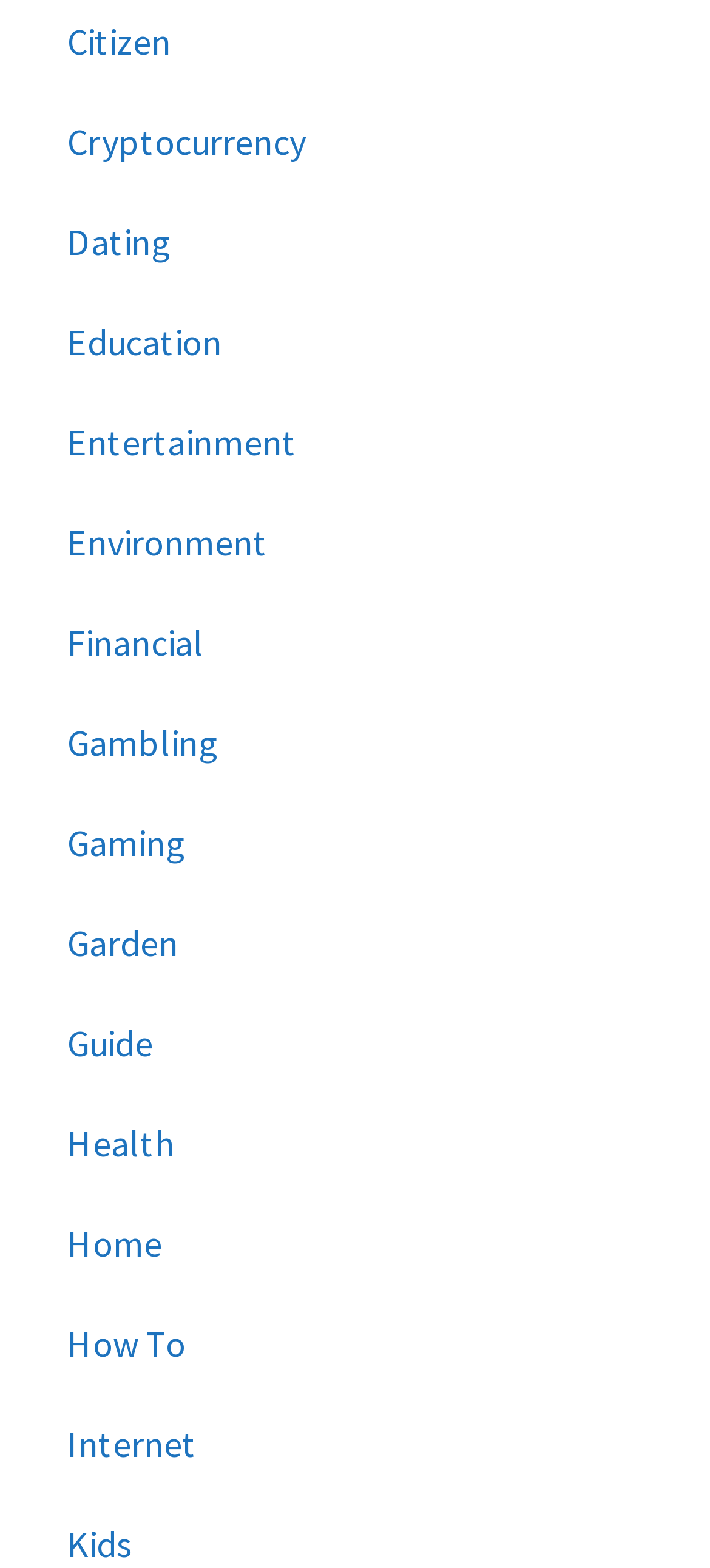Provide a short answer using a single word or phrase for the following question: 
How many categories are listed on the webpage?

20